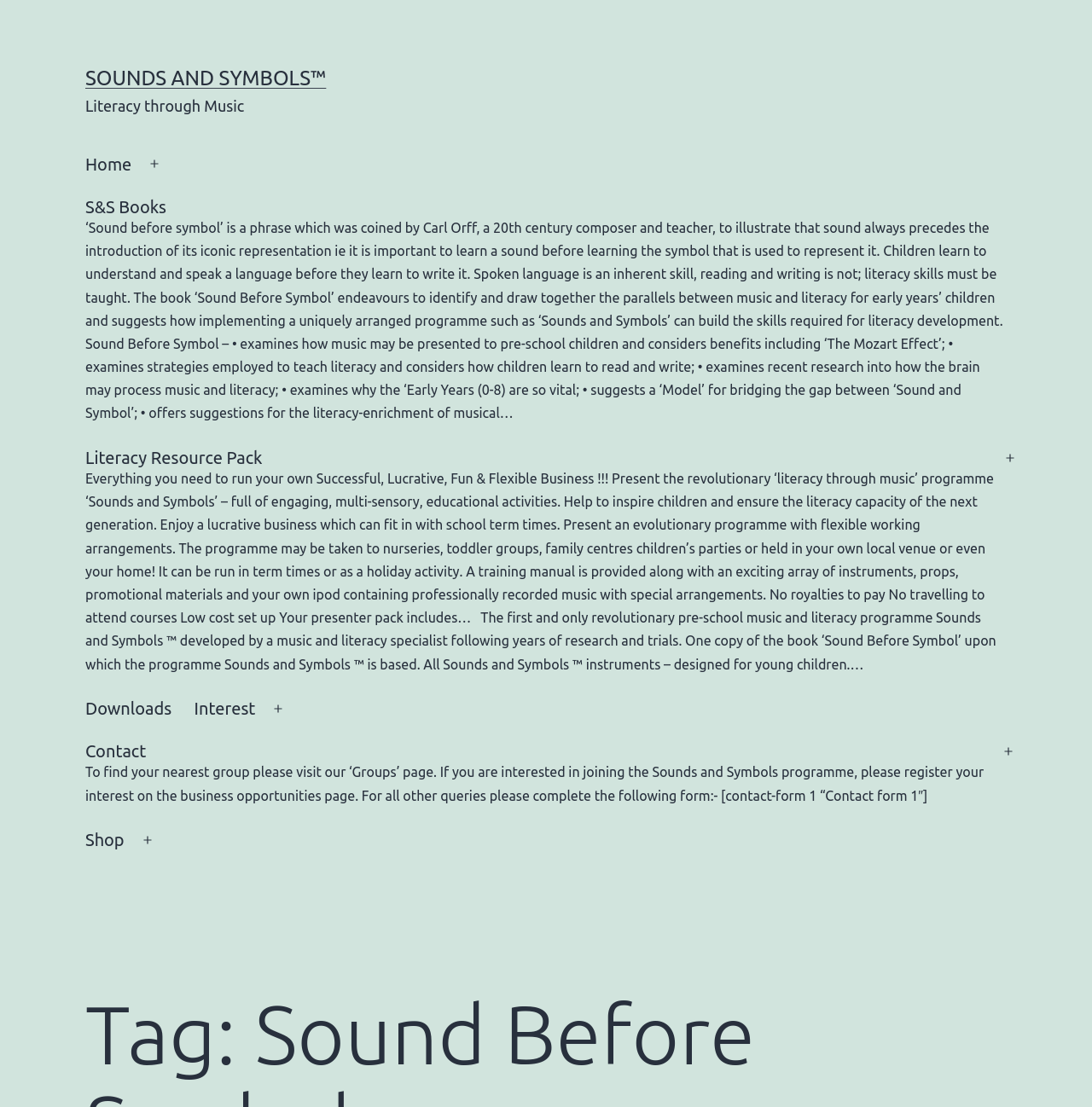Offer a detailed account of what is visible on the webpage.

The webpage is titled "Sound Before Symbol – Sounds and Symbols™" and has a prominent link with the same text at the top left corner. Below this link, there is a static text "Literacy through Music" that is slightly indented to the right. 

To the right of these elements, there is a primary navigation menu that spans almost the entire width of the page. The menu has several links, including "Home", "S&S Books", "Literacy Resource Pack", "Downloads", "Interest", "Contact", and "Shop". Each of these links is accompanied by a button to open a menu, which is initially collapsed.

The "S&S Books" link is particularly notable, as it contains a lengthy description of the book "Sound Before Symbol", which discusses the importance of learning sounds before symbols in literacy development. The text also explains how the book aims to bridge the gap between music and literacy for early years' children.

The "Literacy Resource Pack" link provides information about a business opportunity, offering a package that includes a training manual, instruments, props, and promotional materials to help individuals run their own literacy-enrichment business.

The rest of the links in the navigation menu are relatively brief, with "Downloads" and "Interest" being single-word links, and "Contact" providing a brief instruction on how to find a nearest group or register interest in the Sounds and Symbols programme. The "Shop" link is also a single-word link.

Overall, the webpage appears to be focused on promoting the Sounds and Symbols programme, which aims to develop literacy skills in early years' children through music.